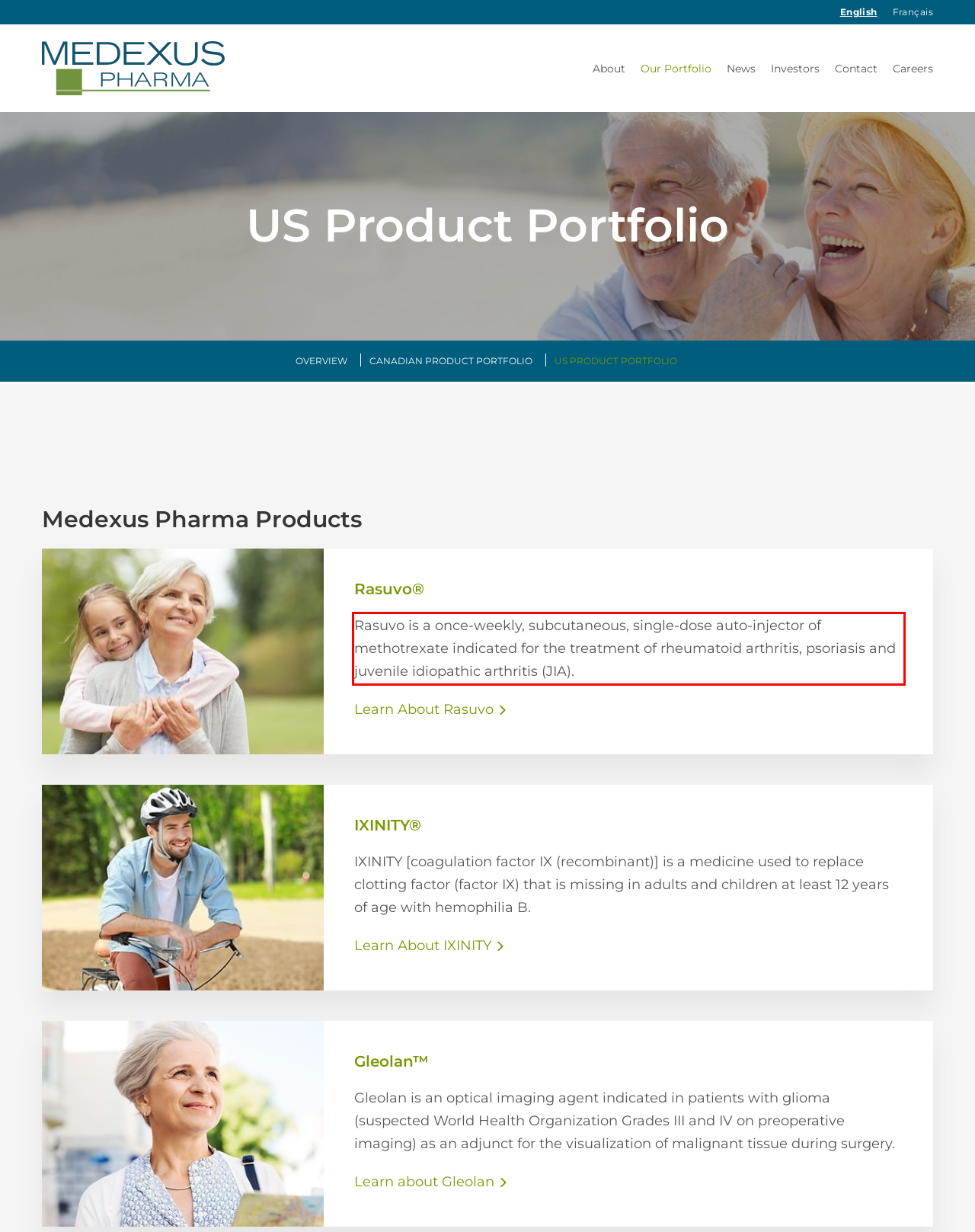Observe the screenshot of the webpage, locate the red bounding box, and extract the text content within it.

Rasuvo is a once-weekly, subcutaneous, single-dose auto-injector of methotrexate indicated for the treatment of rheumatoid arthritis, psoriasis and juvenile idiopathic arthritis (JIA).